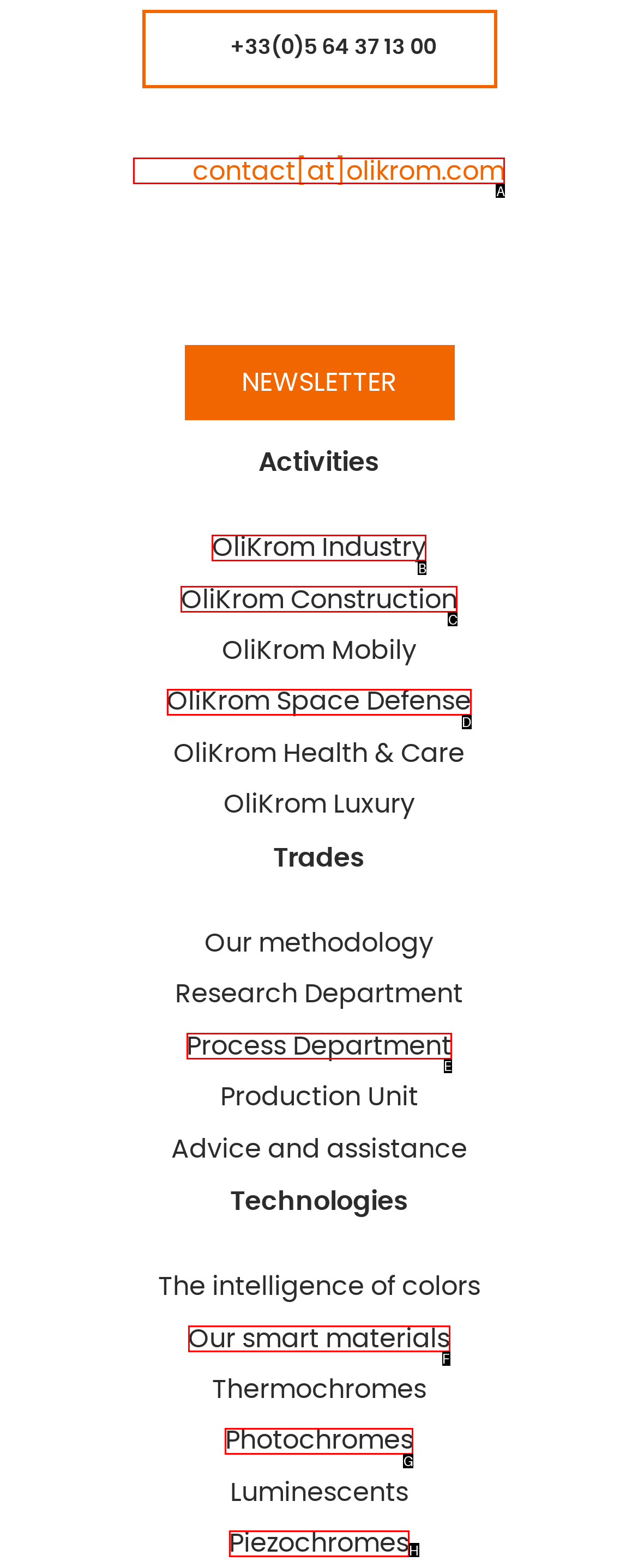Point out which HTML element you should click to fulfill the task: visit OliKrom Industry.
Provide the option's letter from the given choices.

B